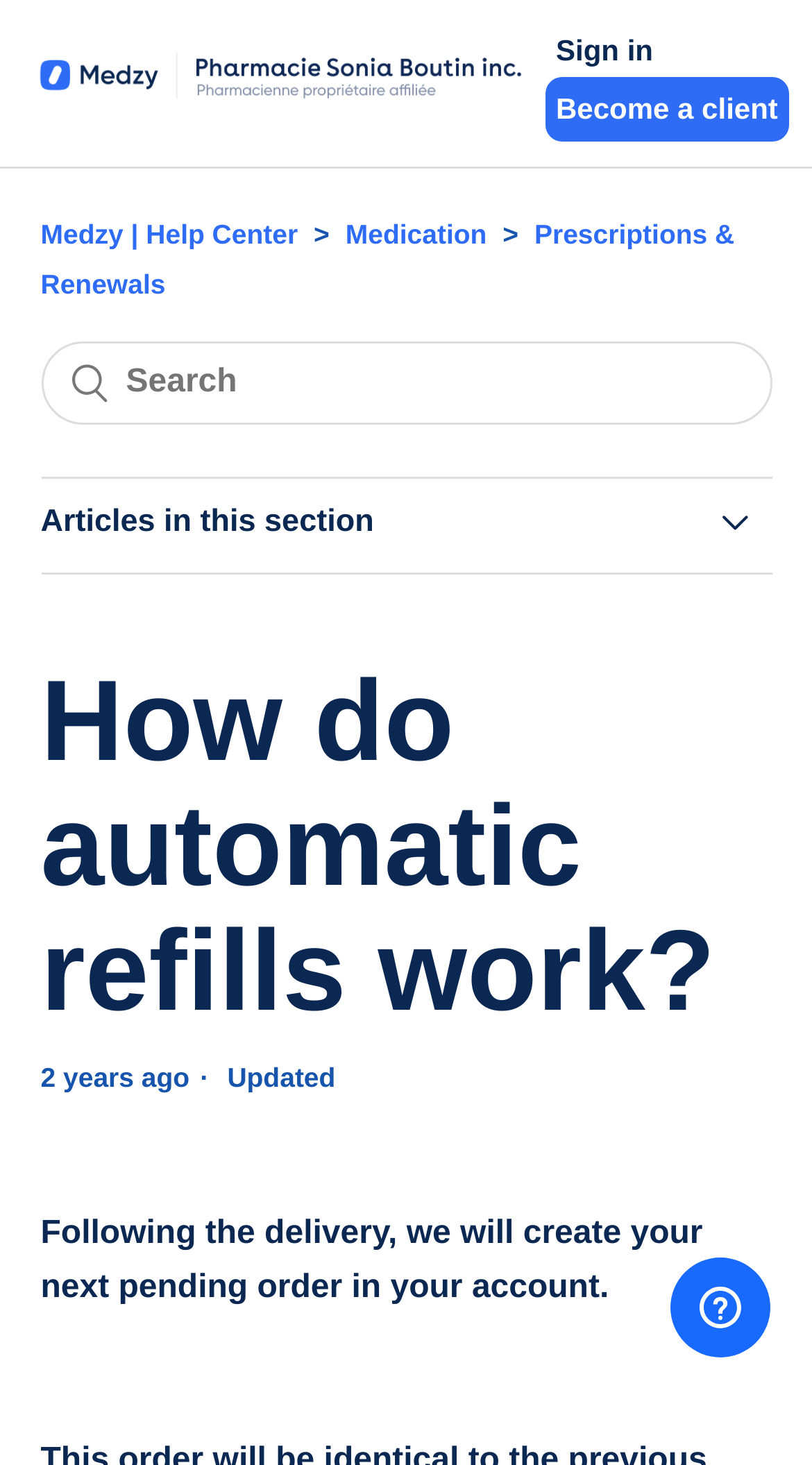Specify the bounding box coordinates of the element's region that should be clicked to achieve the following instruction: "Open the widget for more information". The bounding box coordinates consist of four float numbers between 0 and 1, in the format [left, top, right, bottom].

[0.826, 0.858, 0.949, 0.929]